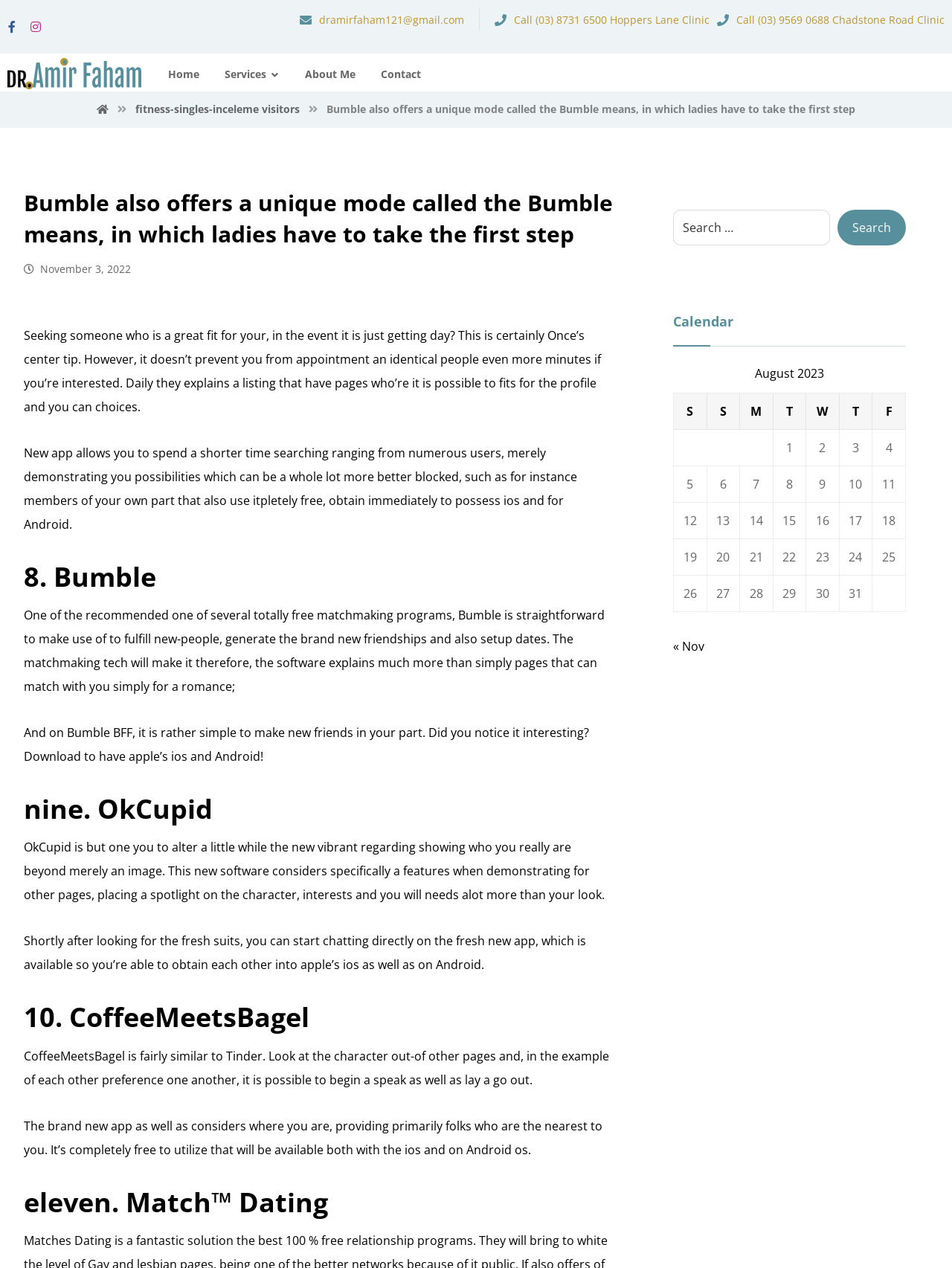Indicate the bounding box coordinates of the element that must be clicked to execute the instruction: "Click the 'Home' link". The coordinates should be given as four float numbers between 0 and 1, i.e., [left, top, right, bottom].

[0.164, 0.048, 0.222, 0.069]